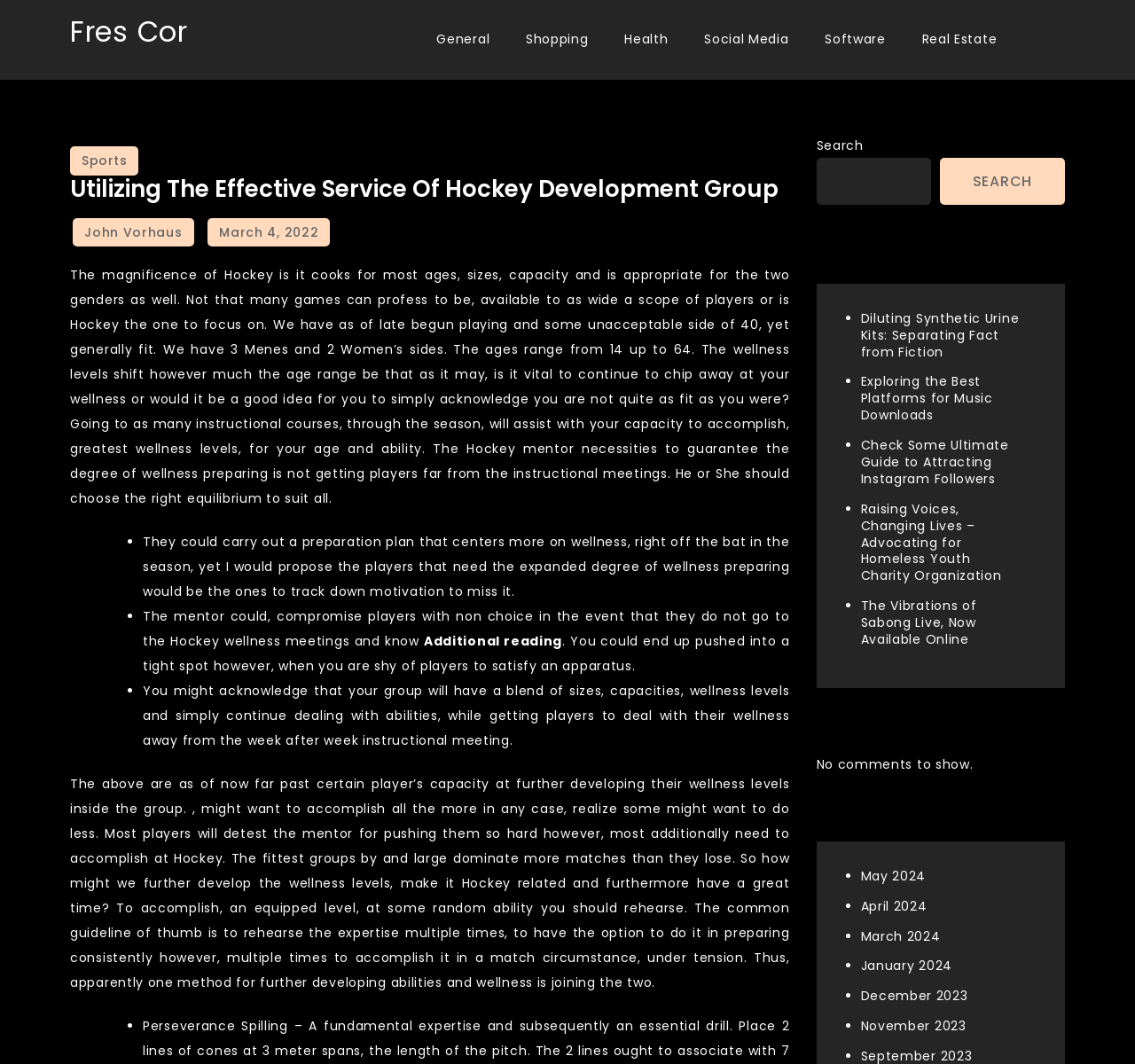Please find and report the bounding box coordinates of the element to click in order to perform the following action: "Search for something". The coordinates should be expressed as four float numbers between 0 and 1, in the format [left, top, right, bottom].

[0.719, 0.148, 0.82, 0.192]